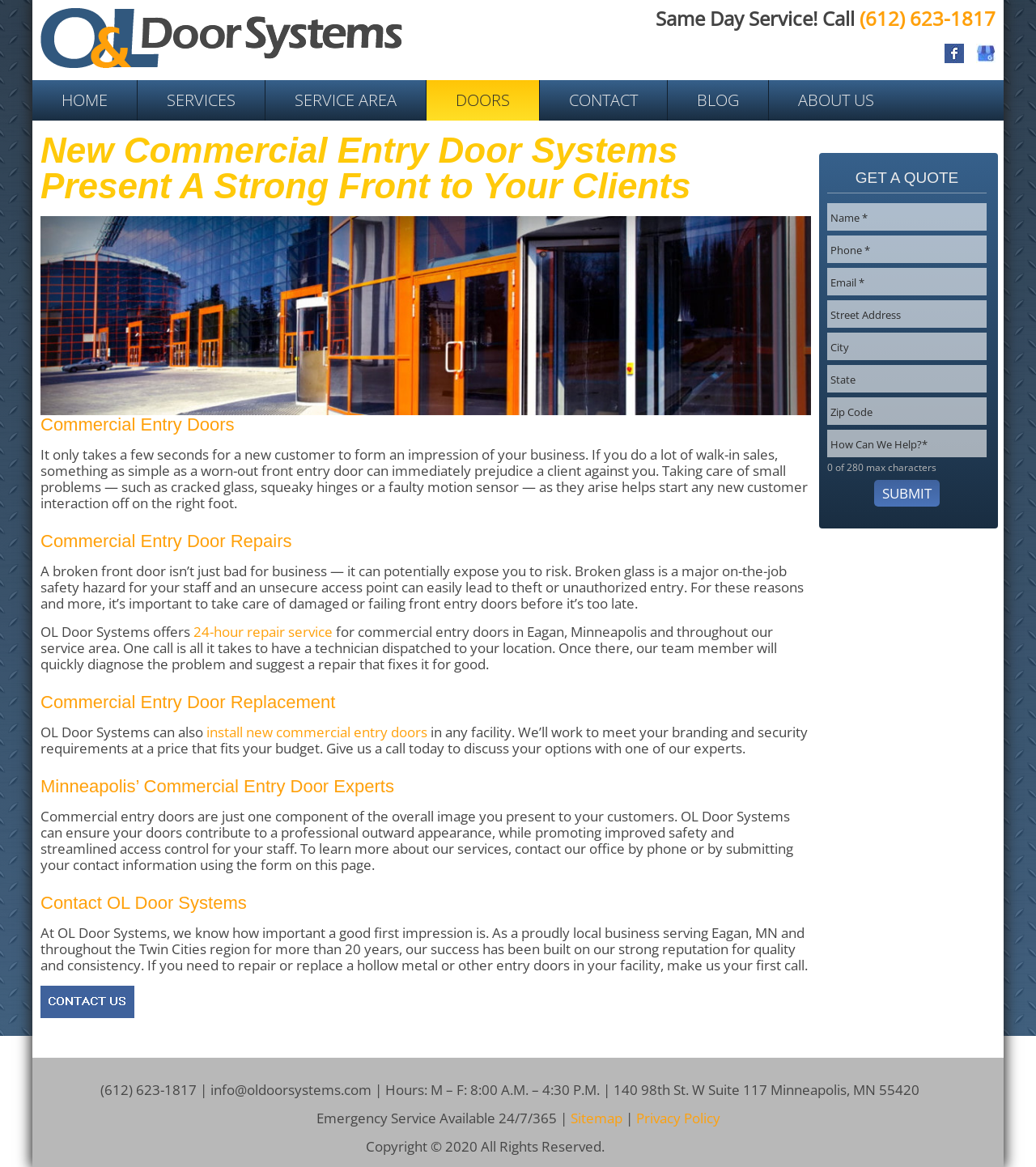Summarize the webpage with intricate details.

This webpage is about commercial entry door systems, repairs, and replacement services offered by O and L Door Systems, a company serving the Twin Cities area. 

At the top of the page, there is a logo of O and L Door Systems, accompanied by a phone number and social media links. Below this, there is a navigation menu with links to different sections of the website, including Home, Services, Contact, Blog, and About Us.

The main content of the page is divided into several sections. The first section has a heading that emphasizes the importance of a strong front door for businesses. Below this, there is an image of a commercial entry door, followed by a paragraph of text that explains how a worn-out front door can negatively impact a business.

The next section is about commercial entry door repairs, highlighting the risks of broken doors, such as safety hazards and unauthorized entry. This section also mentions the company's 24-hour repair service.

The following section is about commercial entry door replacement, where the company offers to install new doors that meet the customer's branding and security requirements.

Further down the page, there is a section that presents O and L Door Systems as Minneapolis' commercial entry door experts, emphasizing their ability to ensure professional outward appearances, improved safety, and streamlined access control for businesses.

The page also has a contact section, where customers can fill out a form to get a quote or contact the company directly. There is a button to submit the form, and a note indicating the maximum number of characters allowed in the form.

At the bottom of the page, there is a footer section with the company's contact information, including phone number, email, and physical address. There are also links to the sitemap and privacy policy, as well as a note about emergency service availability and copyright information.